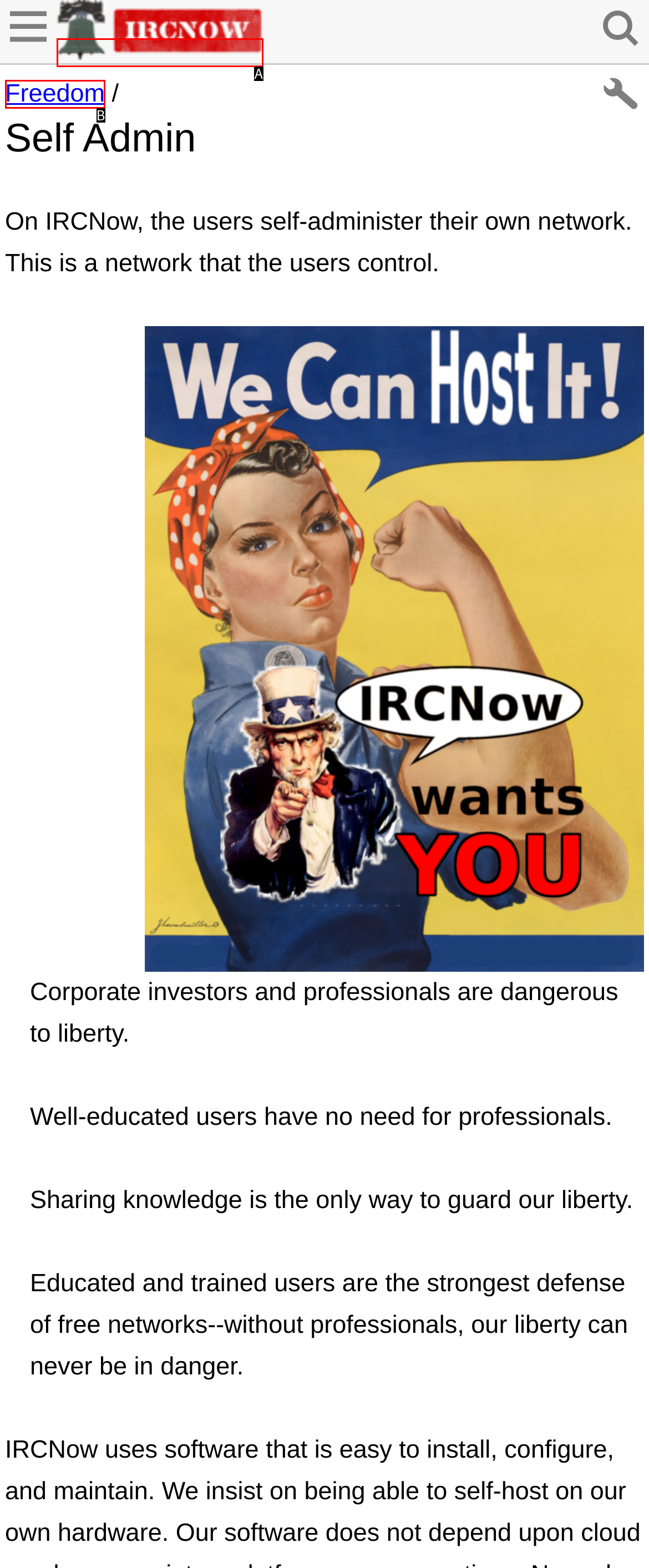Determine which HTML element fits the description: alt="IRCNow". Answer with the letter corresponding to the correct choice.

A